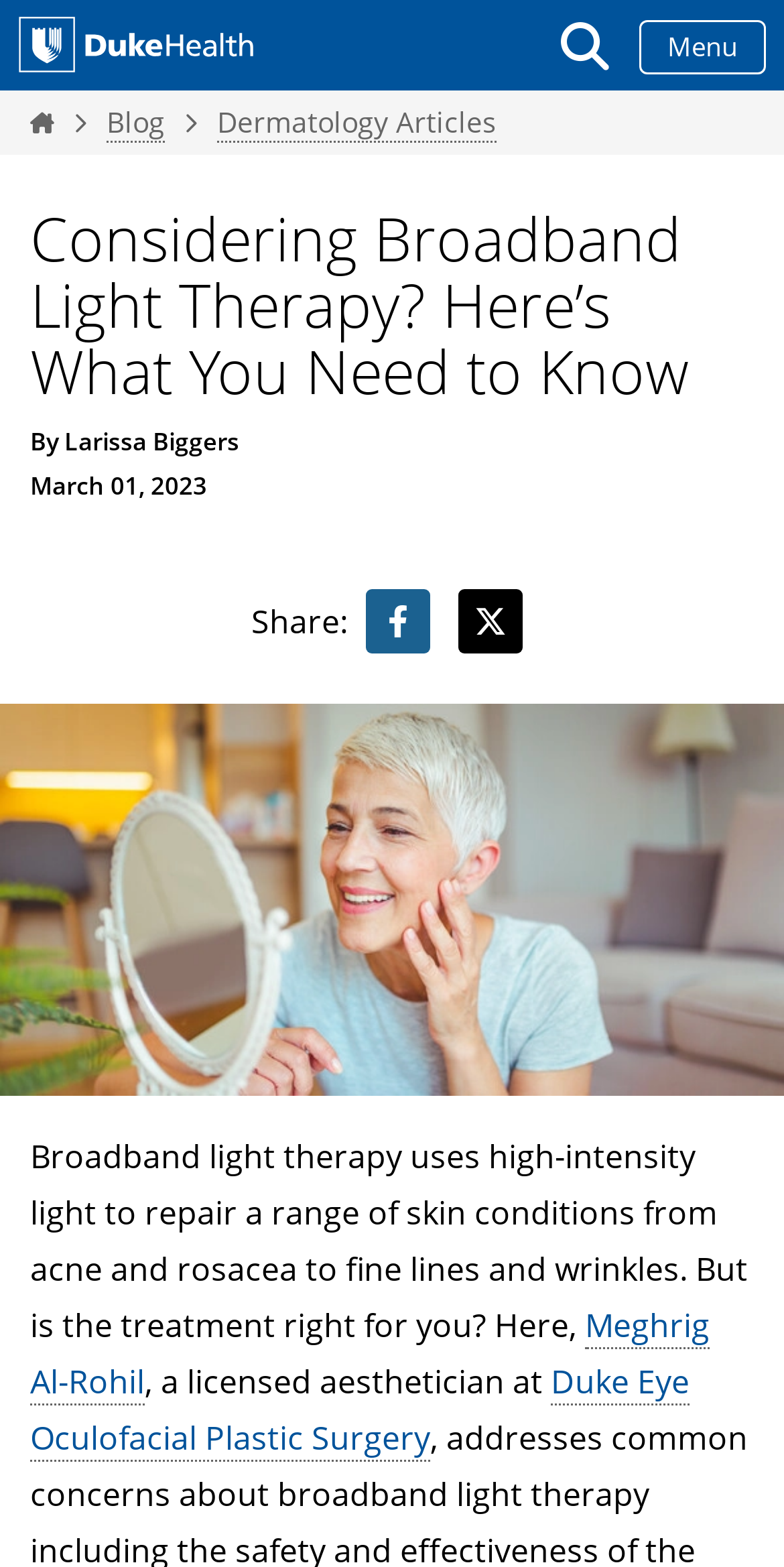What is the topic of the article?
Based on the image, give a one-word or short phrase answer.

Broadband light therapy